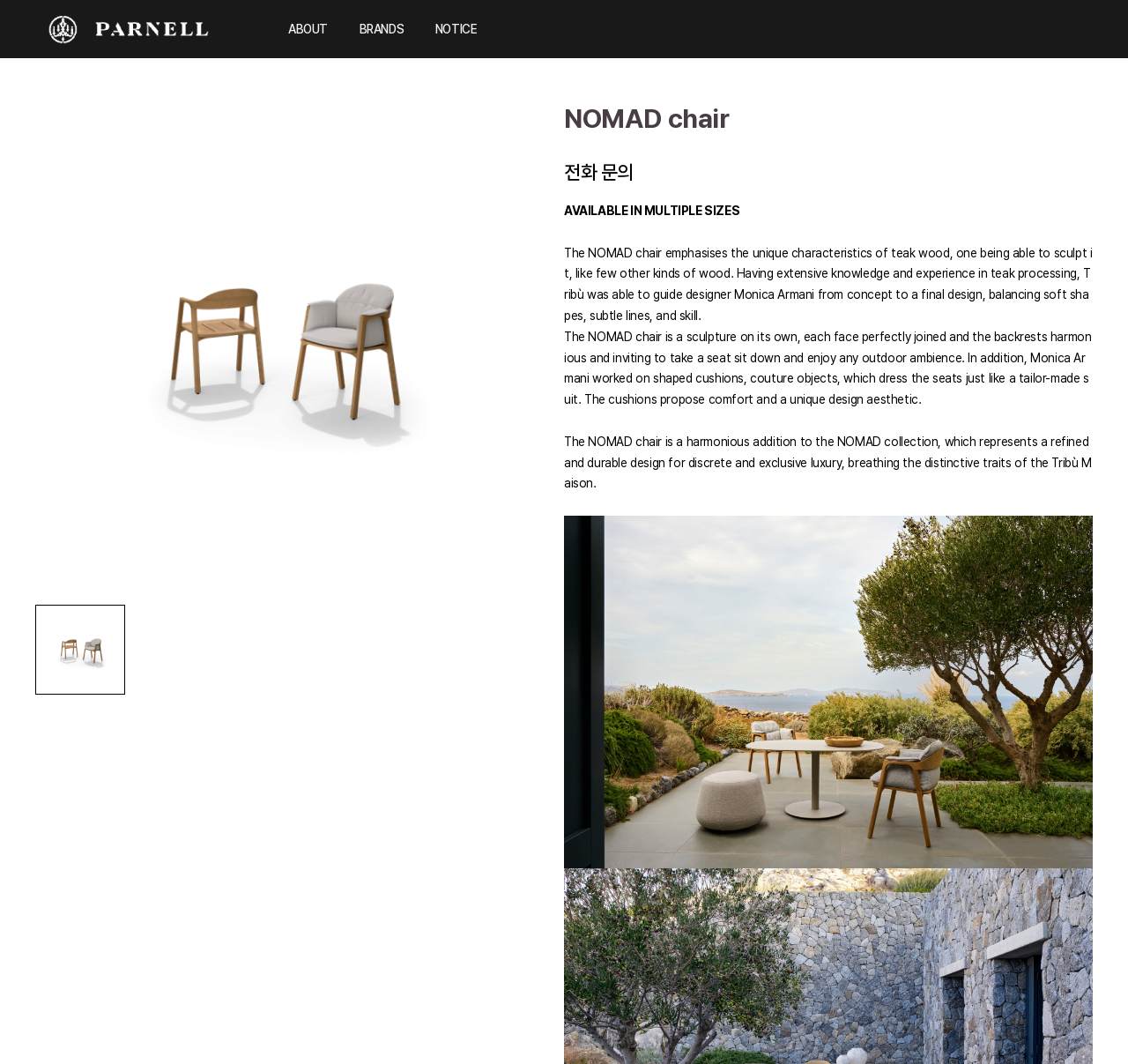Show the bounding box coordinates for the HTML element described as: "Gandia Blasco".

[0.095, 0.075, 0.162, 0.097]